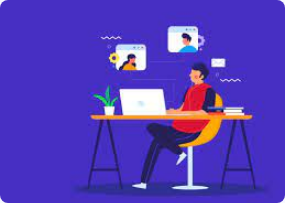What is the color of the background?
We need a detailed and exhaustive answer to the question. Please elaborate.

The image features a modern workspace scene with a vibrant purple background, which adds to the overall aesthetic of the illustration.